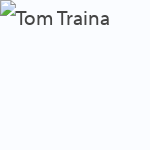What is the expected outcome of leveraging technology in construction projects?
Please provide a single word or phrase as your answer based on the screenshot.

Improved productivity and outcomes